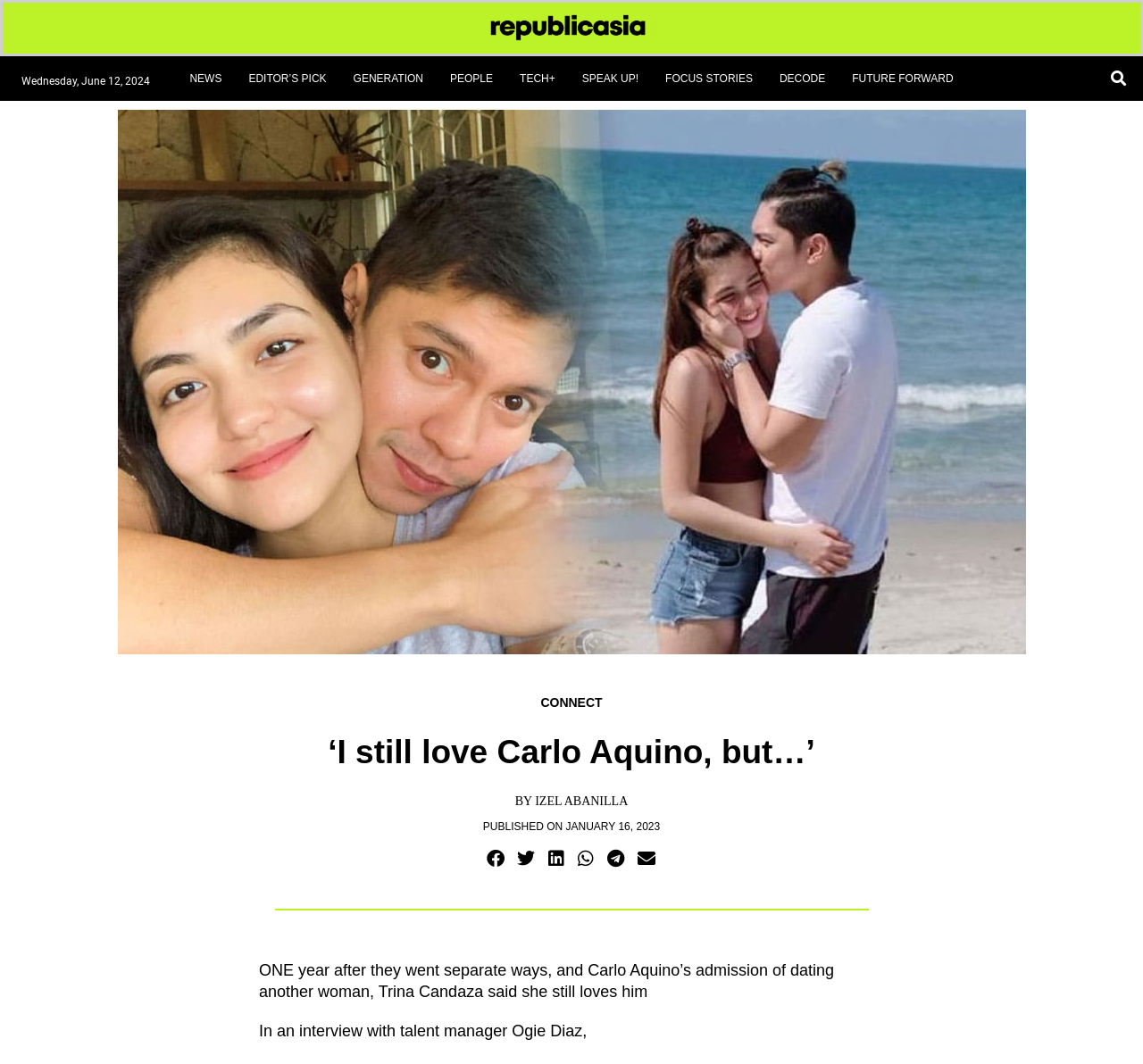Please locate the bounding box coordinates of the region I need to click to follow this instruction: "Share on facebook".

[0.425, 0.797, 0.444, 0.818]